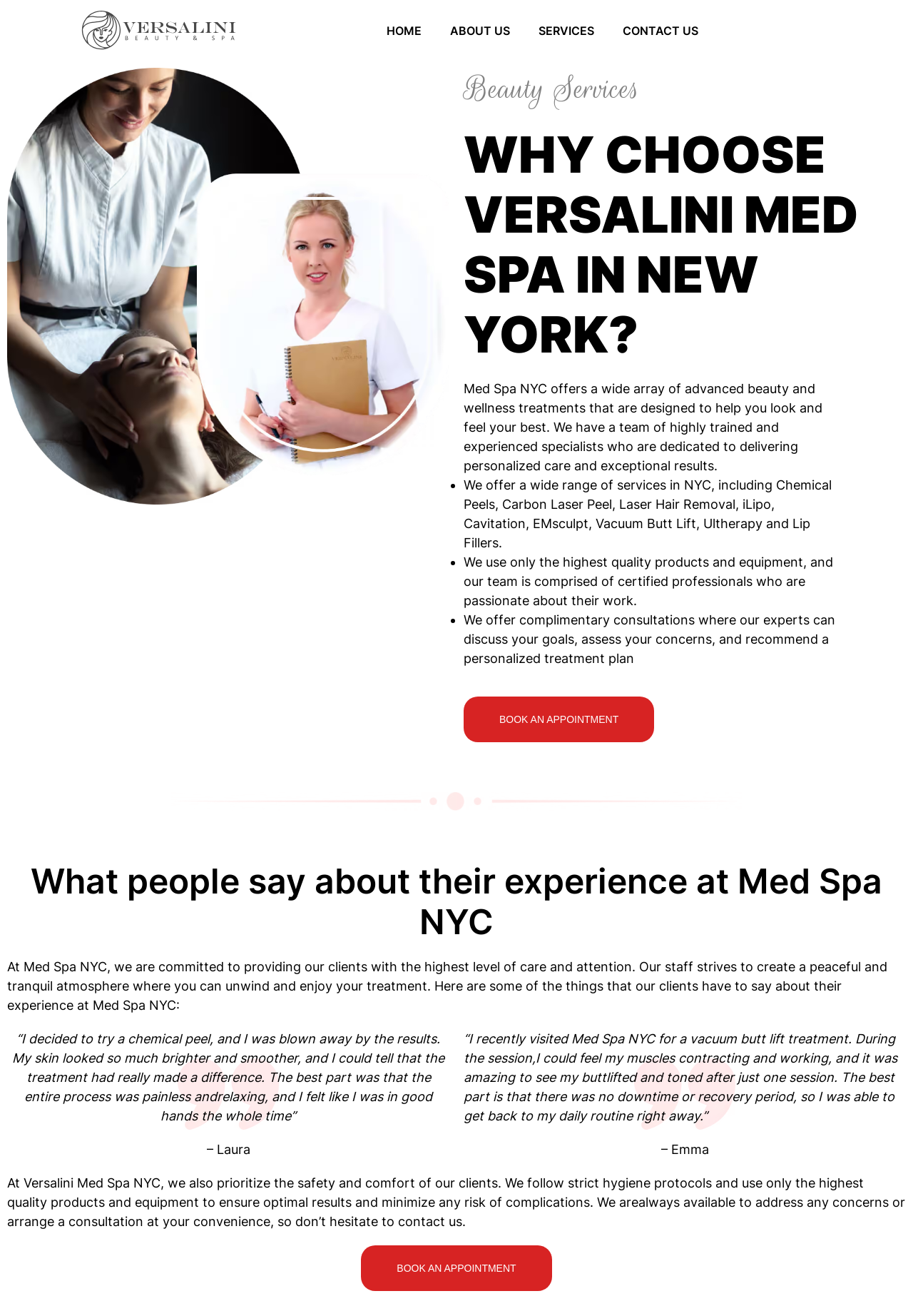What is the atmosphere like at Med Spa NYC?
Please interpret the details in the image and answer the question thoroughly.

According to the webpage, the staff at Med Spa NYC strive to create a peaceful and tranquil atmosphere where clients can unwind and enjoy their treatments, making them feel comfortable and relaxed.